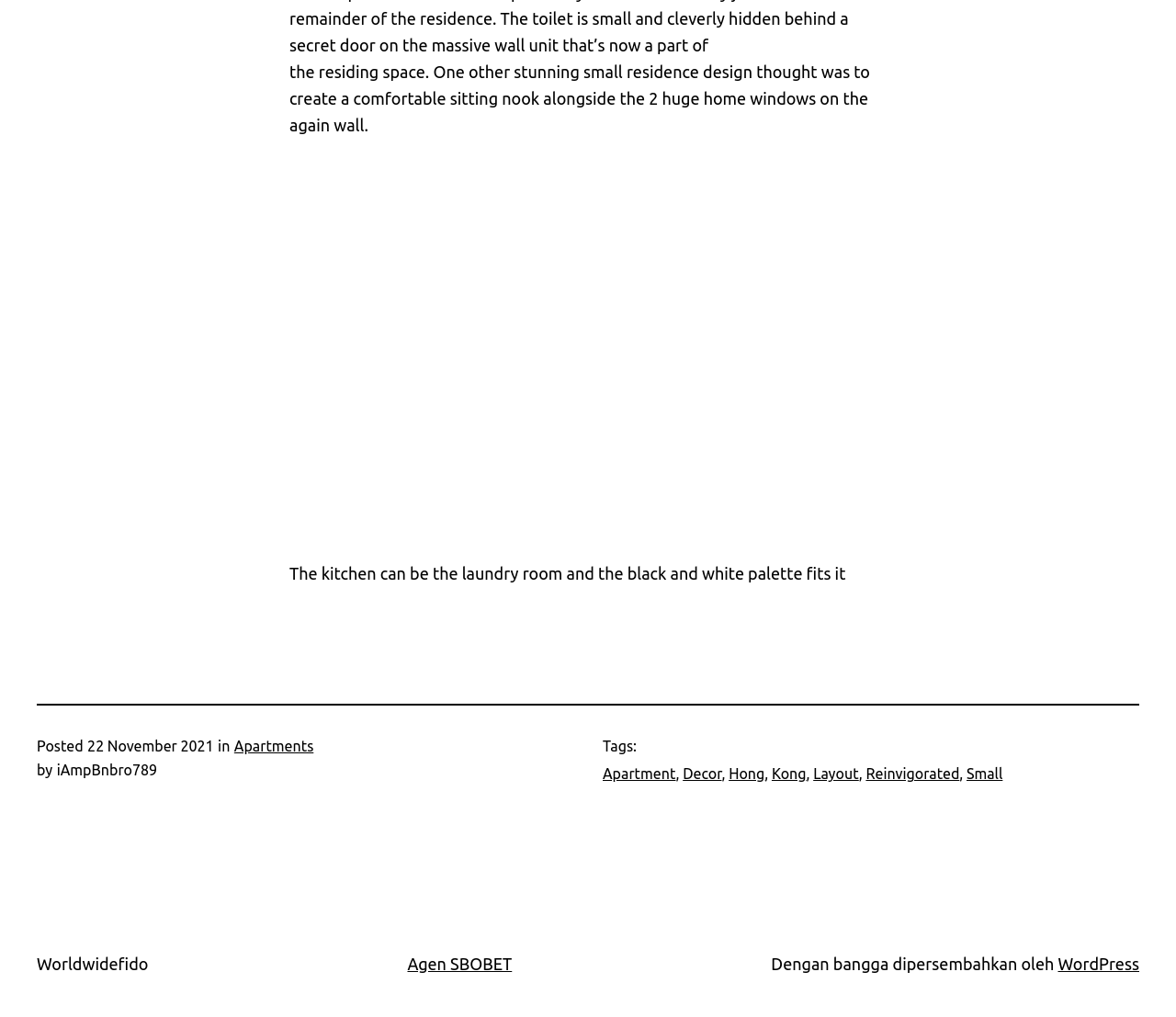Bounding box coordinates are specified in the format (top-left x, top-left y, bottom-right x, bottom-right y). All values are floating point numbers bounded between 0 and 1. Please provide the bounding box coordinate of the region this sentence describes: Decor

[0.581, 0.753, 0.614, 0.769]